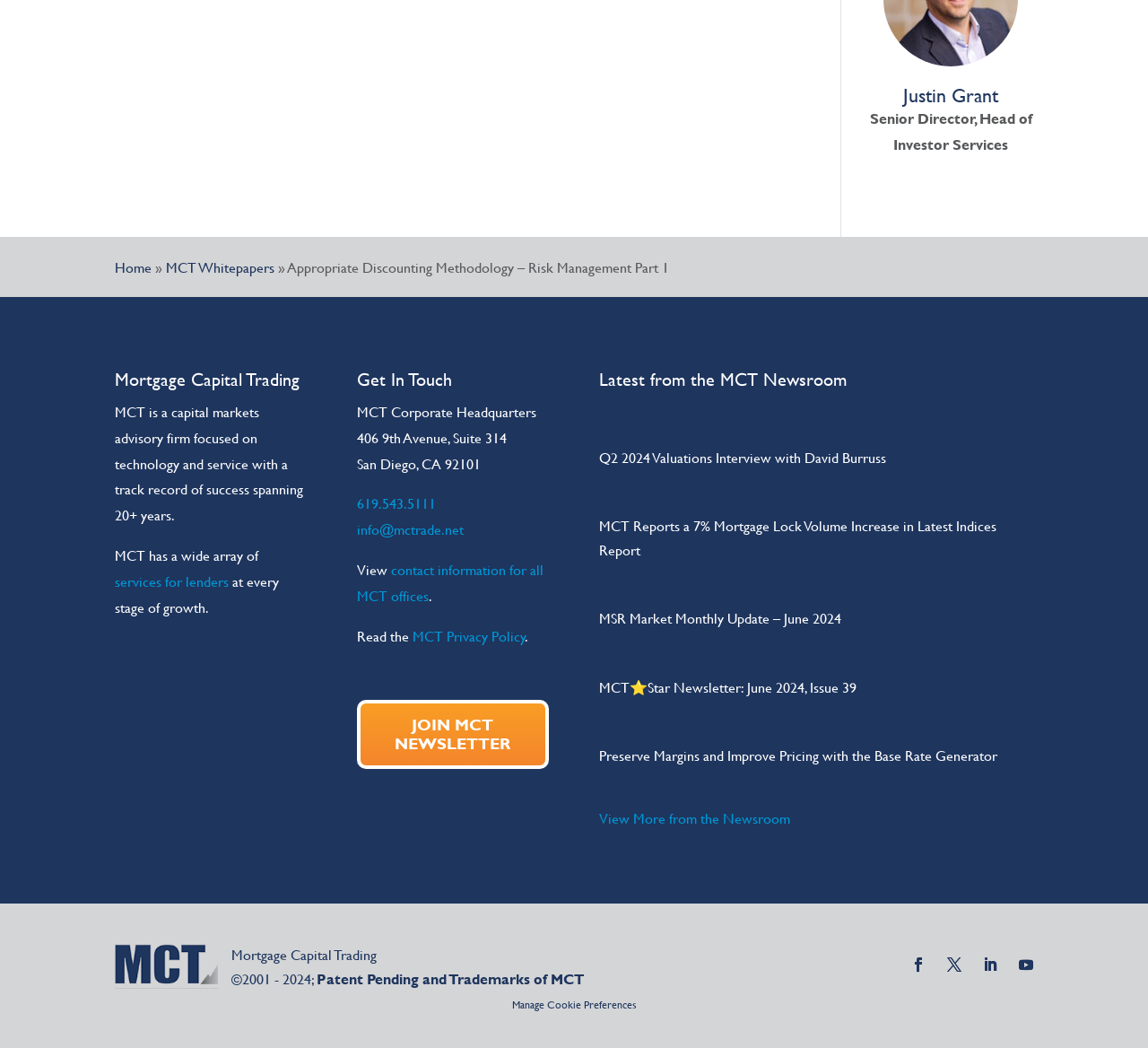Mark the bounding box of the element that matches the following description: "Linked In".

[0.856, 0.901, 0.869, 0.932]